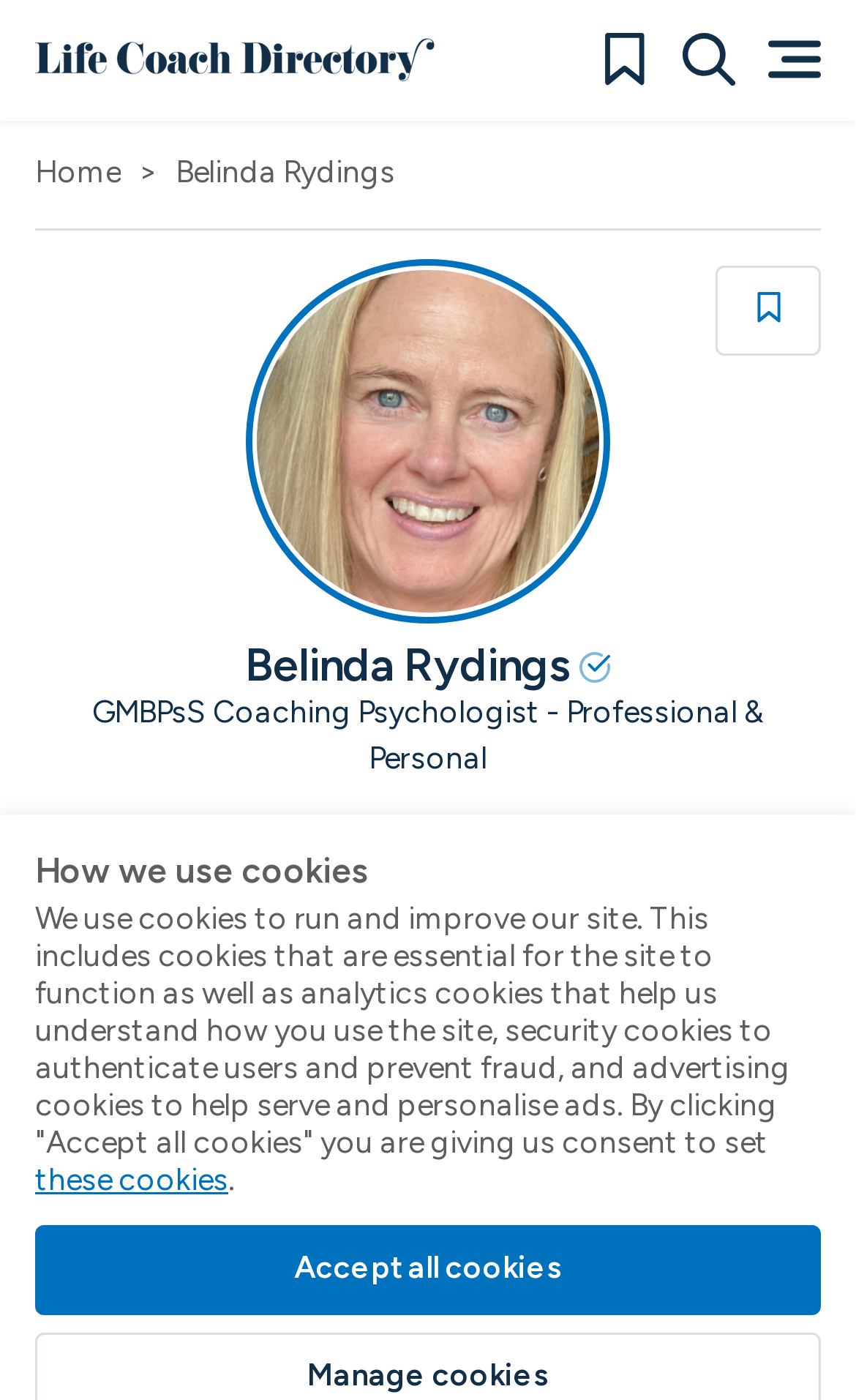Please determine the bounding box coordinates of the element to click on in order to accomplish the following task: "Filter results". Ensure the coordinates are four float numbers ranging from 0 to 1, i.e., [left, top, right, bottom].

None